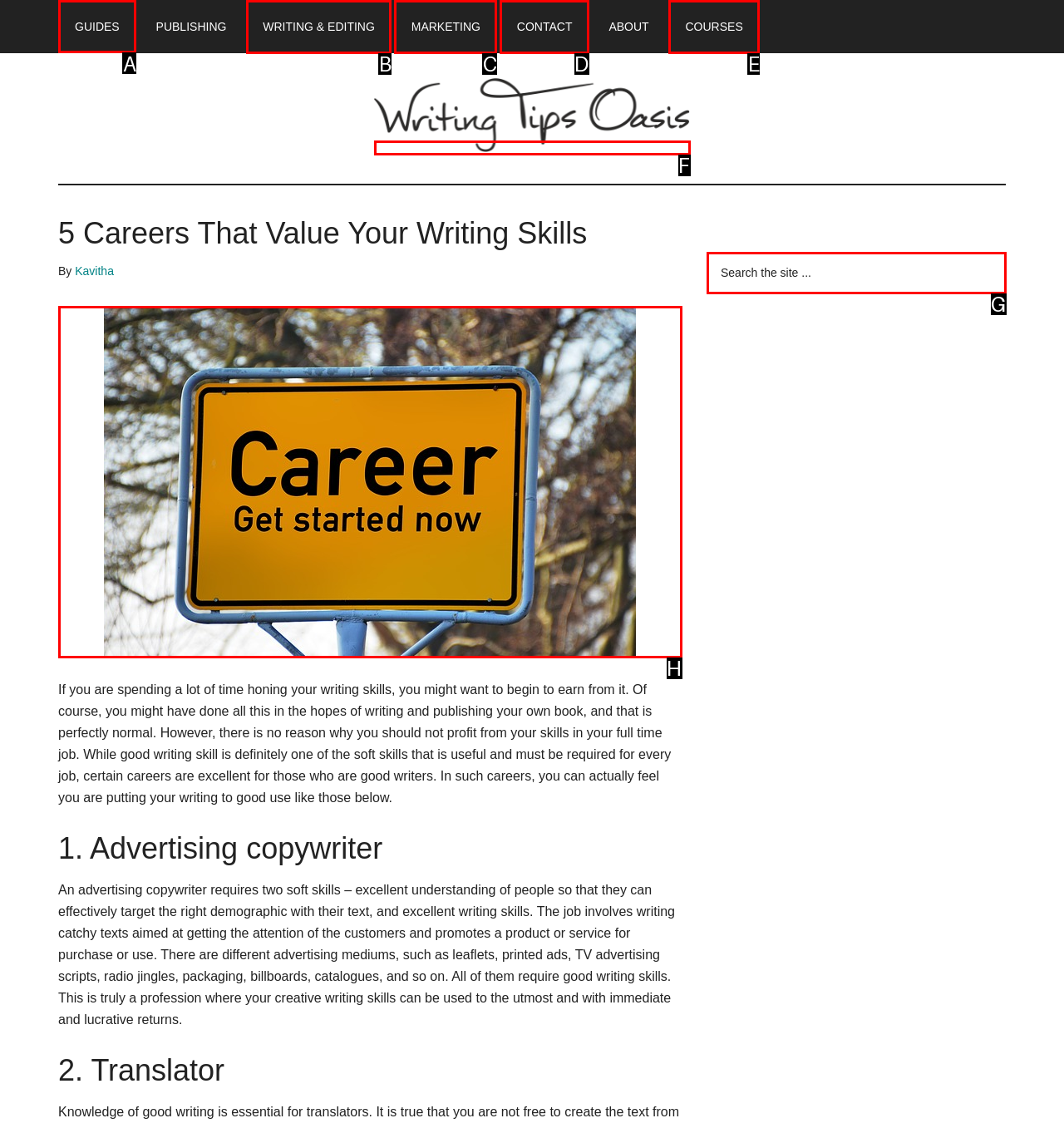Select the HTML element that needs to be clicked to perform the task: View James Muir's art. Reply with the letter of the chosen option.

None